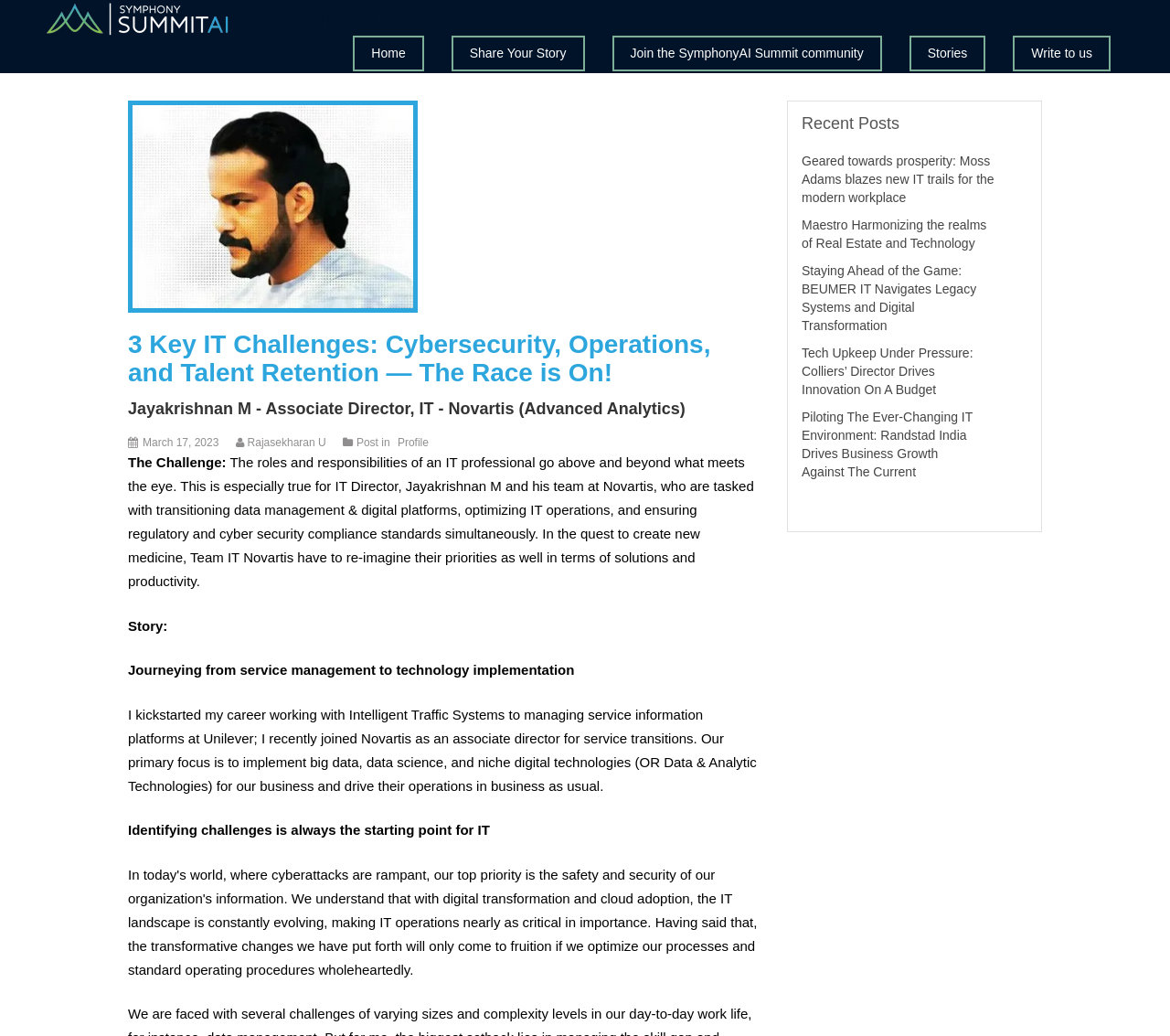For the element described, predict the bounding box coordinates as (top-left x, top-left y, bottom-right x, bottom-right y). All values should be between 0 and 1. Element description: Join the SymphonyAI Summit community

[0.536, 0.036, 0.74, 0.067]